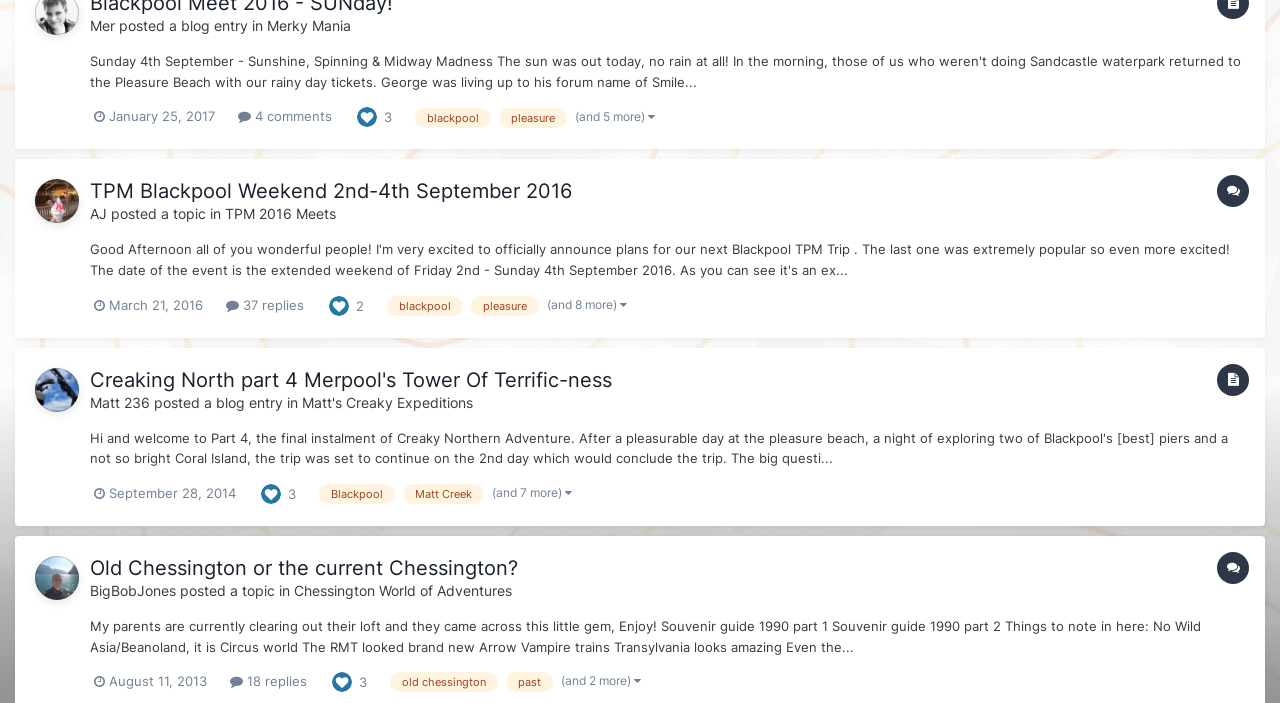Bounding box coordinates are specified in the format (top-left x, top-left y, bottom-right x, bottom-right y). All values are floating point numbers bounded between 0 and 1. Please provide the bounding box coordinate of the region this sentence describes: TPM 2016 Meets

[0.176, 0.292, 0.262, 0.316]